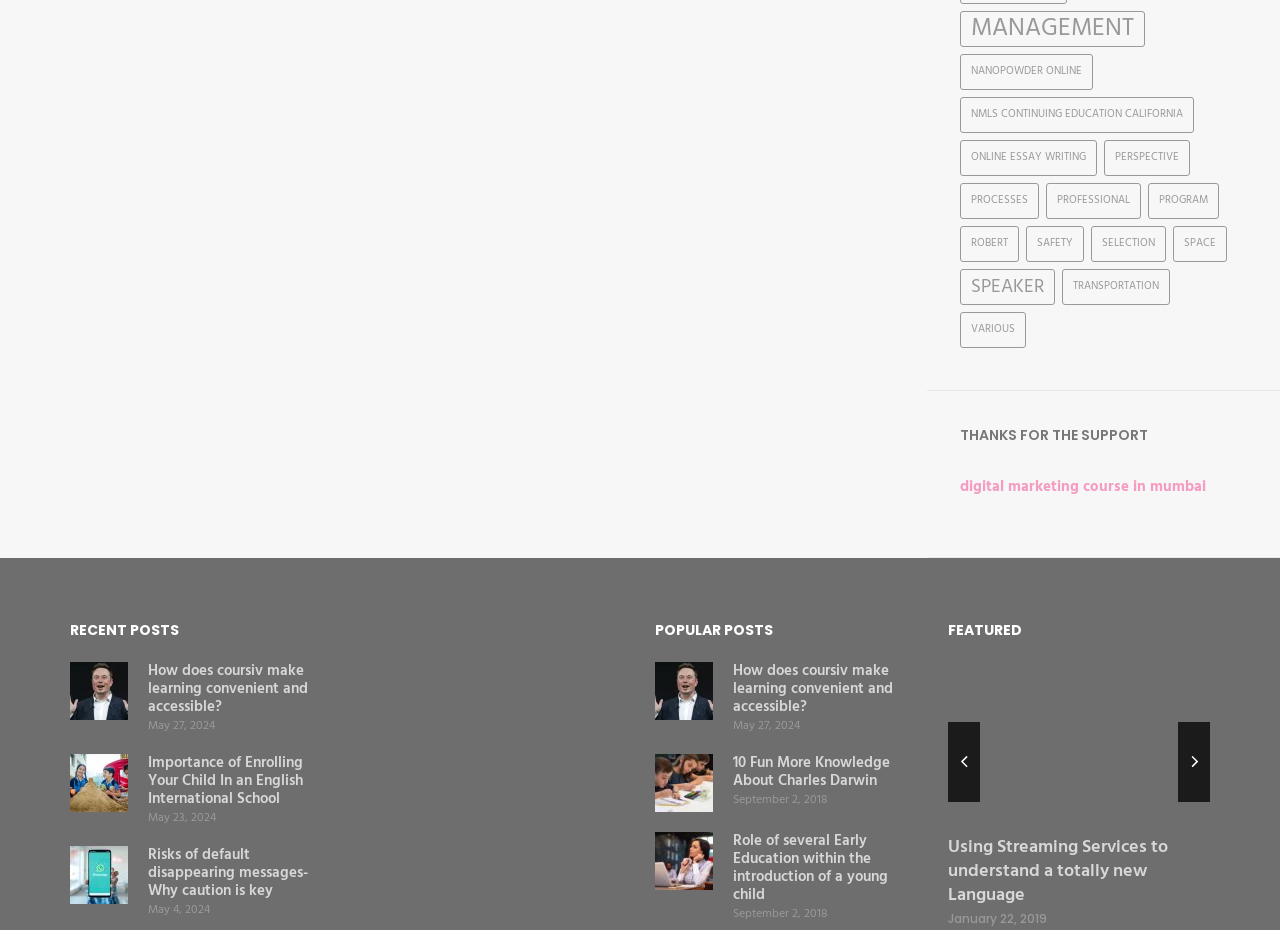Locate the bounding box coordinates of the segment that needs to be clicked to meet this instruction: "Click on 'Management'".

[0.75, 0.012, 0.894, 0.051]